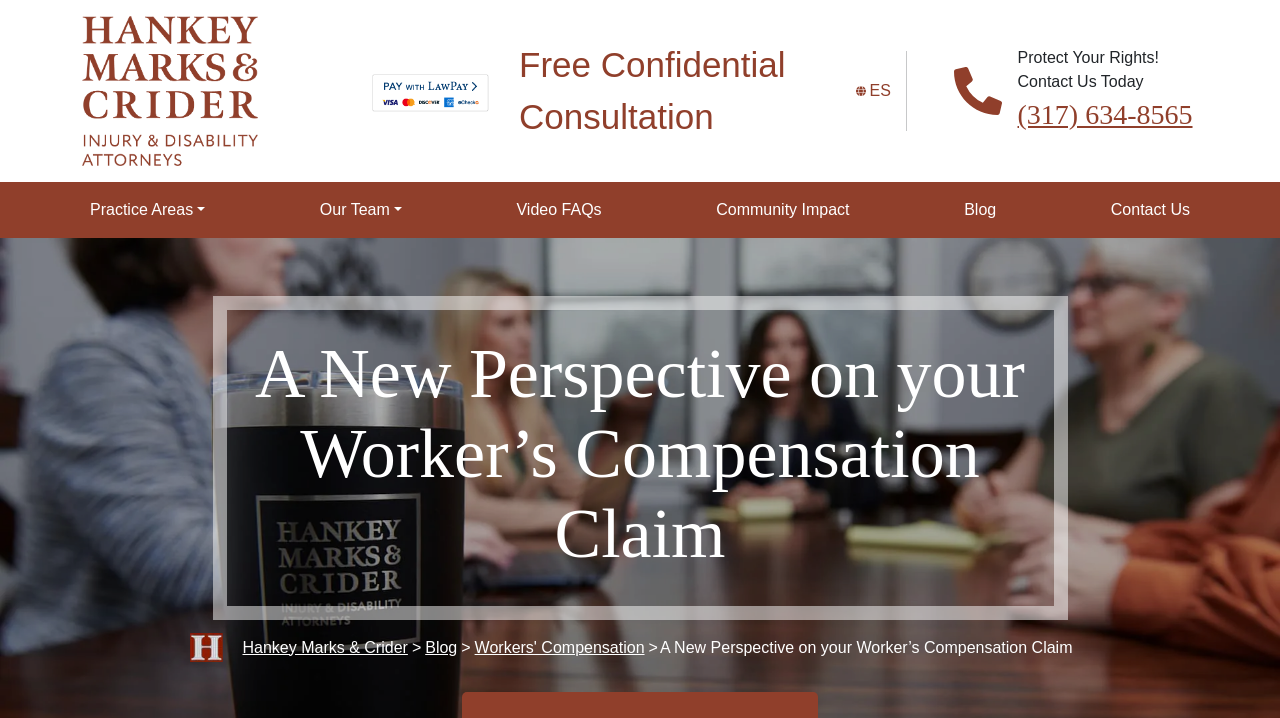Using the element description Bosch worldwide Icon forward-right, predict the bounding box coordinates for the UI element. Provide the coordinates in (top-left x, top-left y, bottom-right x, bottom-right y) format with values ranging from 0 to 1.

None